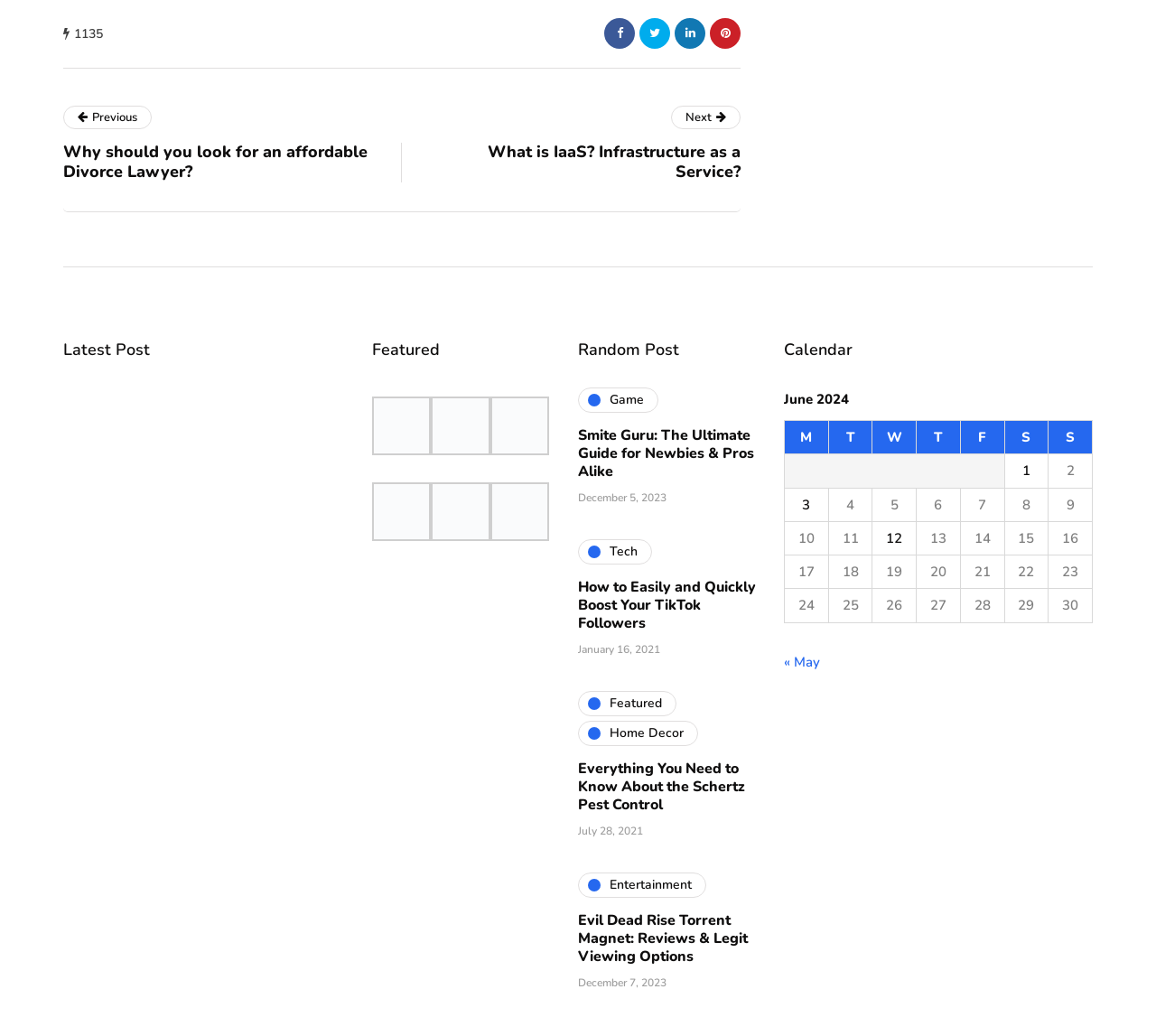Identify the bounding box coordinates of the element that should be clicked to fulfill this task: "View Our Policies". The coordinates should be provided as four float numbers between 0 and 1, i.e., [left, top, right, bottom].

None